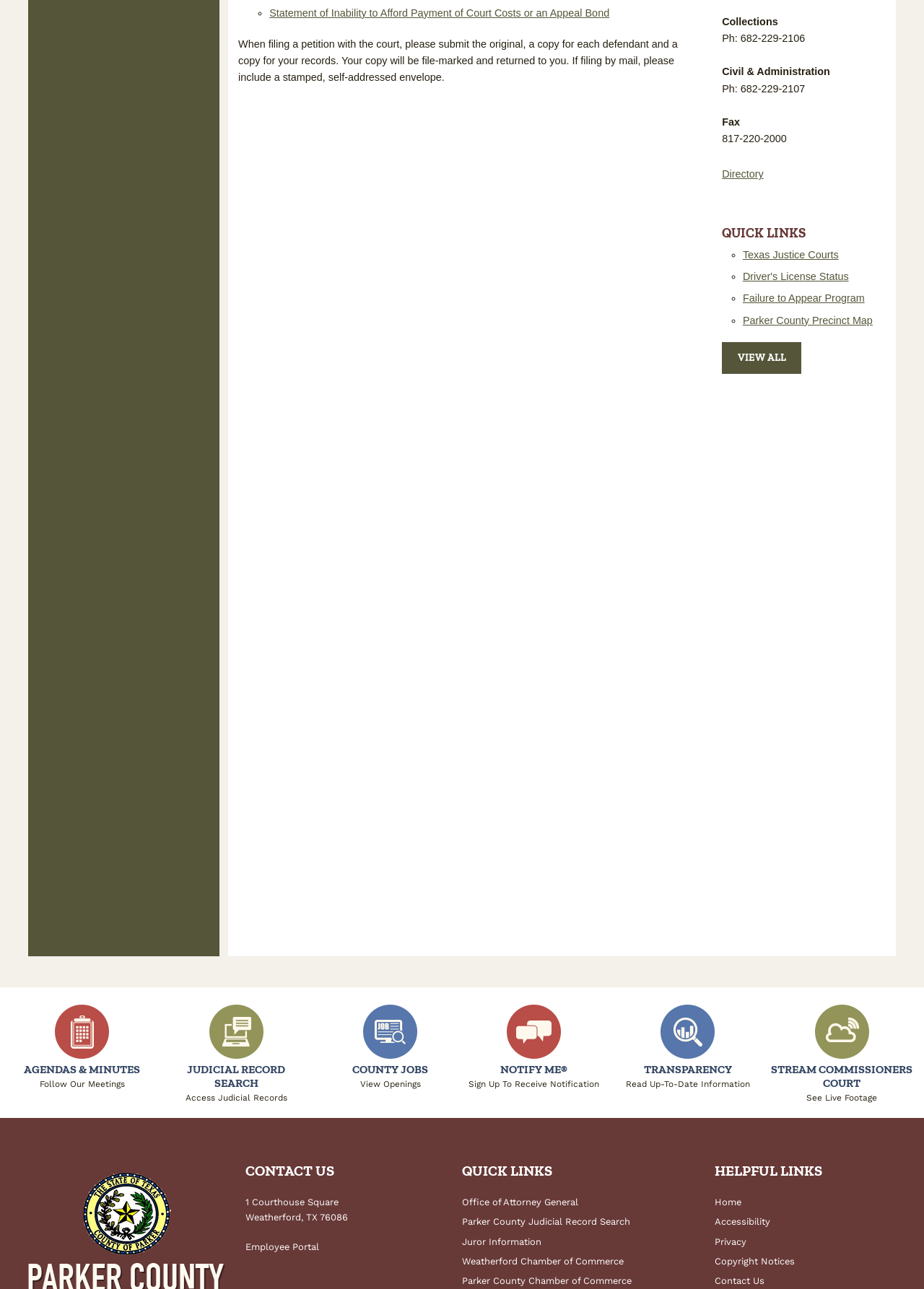Can you identify the bounding box coordinates of the clickable region needed to carry out this instruction: 'View Statement of Inability to Afford Payment of Court Costs or an Appeal Bond'? The coordinates should be four float numbers within the range of 0 to 1, stated as [left, top, right, bottom].

[0.292, 0.006, 0.659, 0.015]